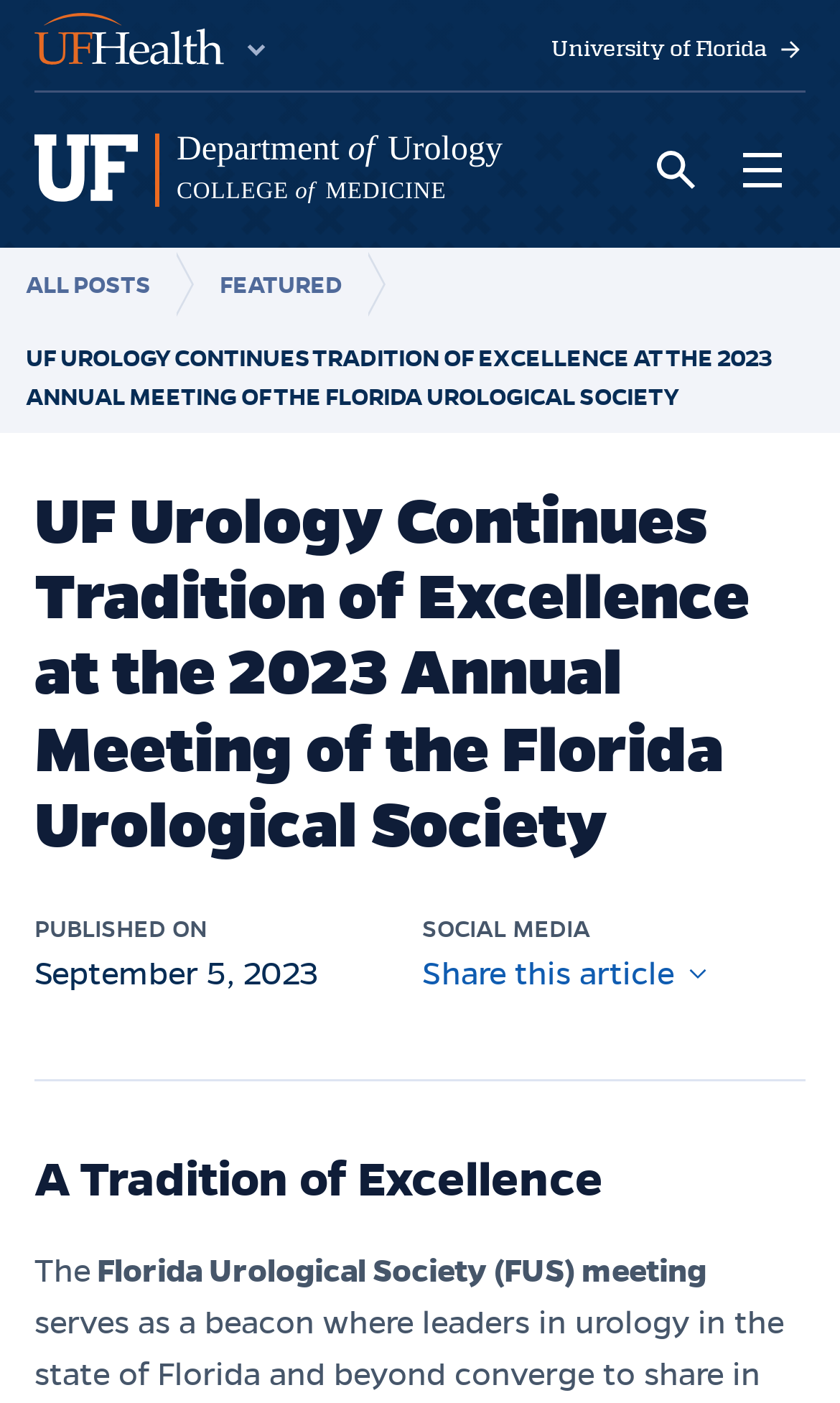What is the purpose of the button with the text 'Open Search'?
Please provide a detailed and comprehensive answer to the question.

I inferred the purpose of the button by its text 'Open Search' and its location in the top navigation bar, which is a common placement for search functionality.